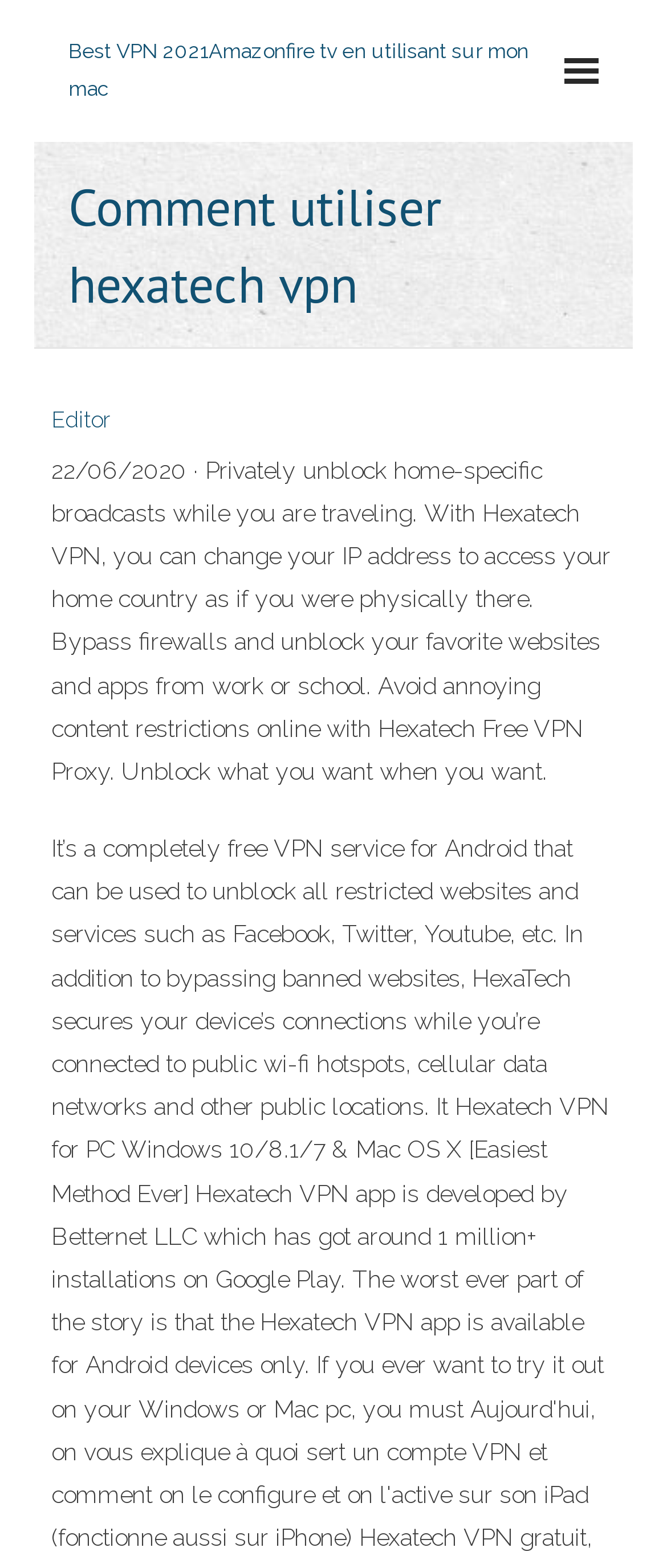Determine the bounding box coordinates for the UI element described. Format the coordinates as (top-left x, top-left y, bottom-right x, bottom-right y) and ensure all values are between 0 and 1. Element description: Editor

[0.077, 0.26, 0.167, 0.276]